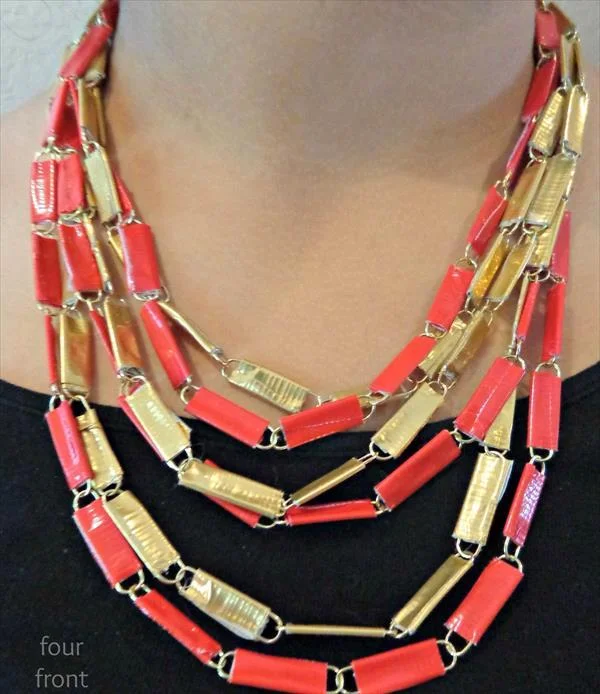Give a detailed account of everything present in the image.

This vibrant and creative necklace is crafted from colored duct tape and paper clips, showcasing a unique DIY jewelry idea. The necklace features a striking combination of red and gold elements, with layers created by the arrangement of paper clips painted in these hues. The use of everyday materials transforms them into stylish accessories, embodying a blend of creativity and resourcefulness. Ideal for those looking to add a touch of personality to their outfit while minimizing costs, this piece exemplifies innovative jewelry-making techniques. Perfect for casual wear or as a conversation starter, it's a testament to the artistic possibilities that can emerge from household items.